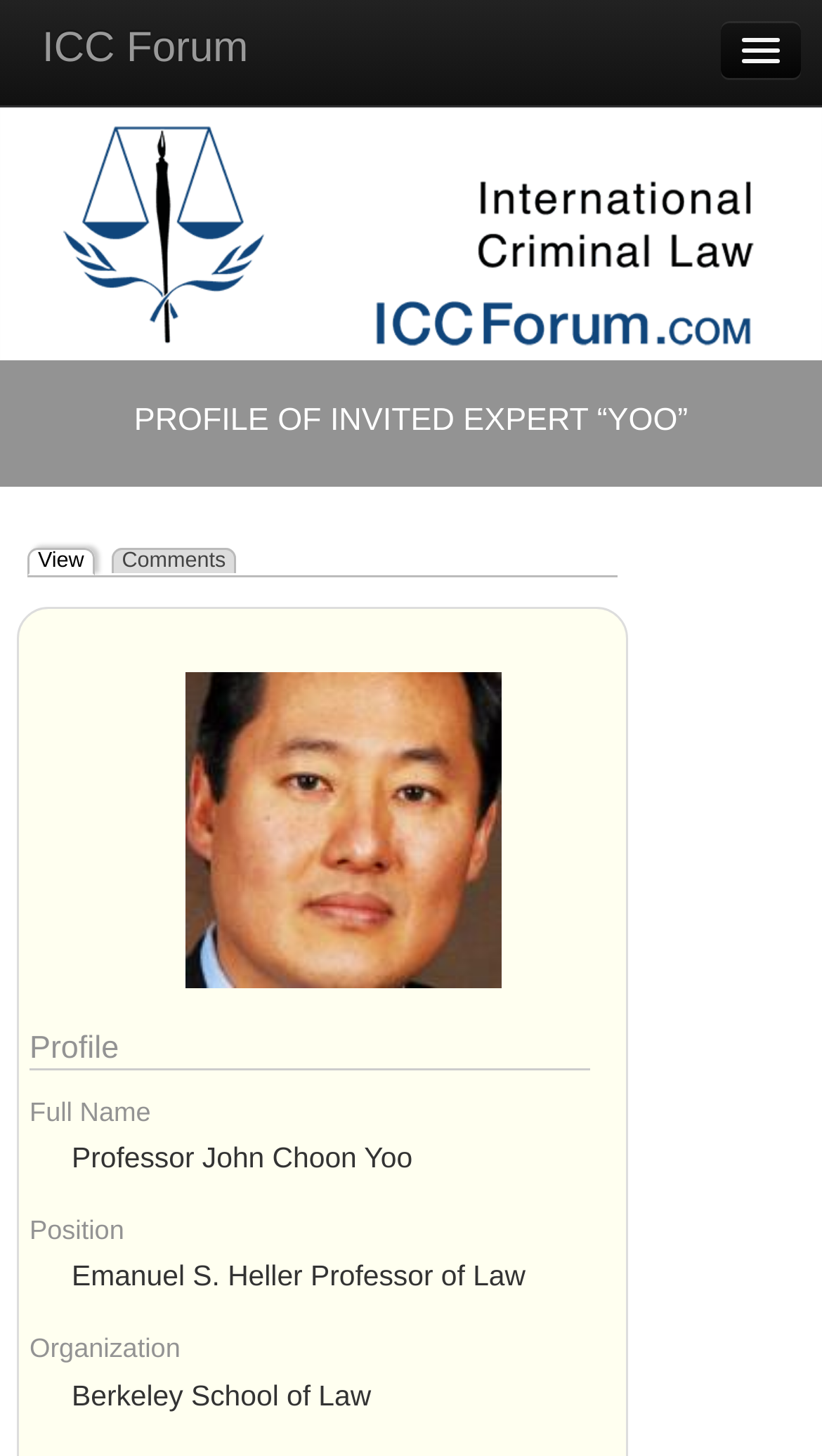Please determine the bounding box coordinates of the clickable area required to carry out the following instruction: "Log in to the account". The coordinates must be four float numbers between 0 and 1, represented as [left, top, right, bottom].

[0.013, 0.325, 0.987, 0.374]